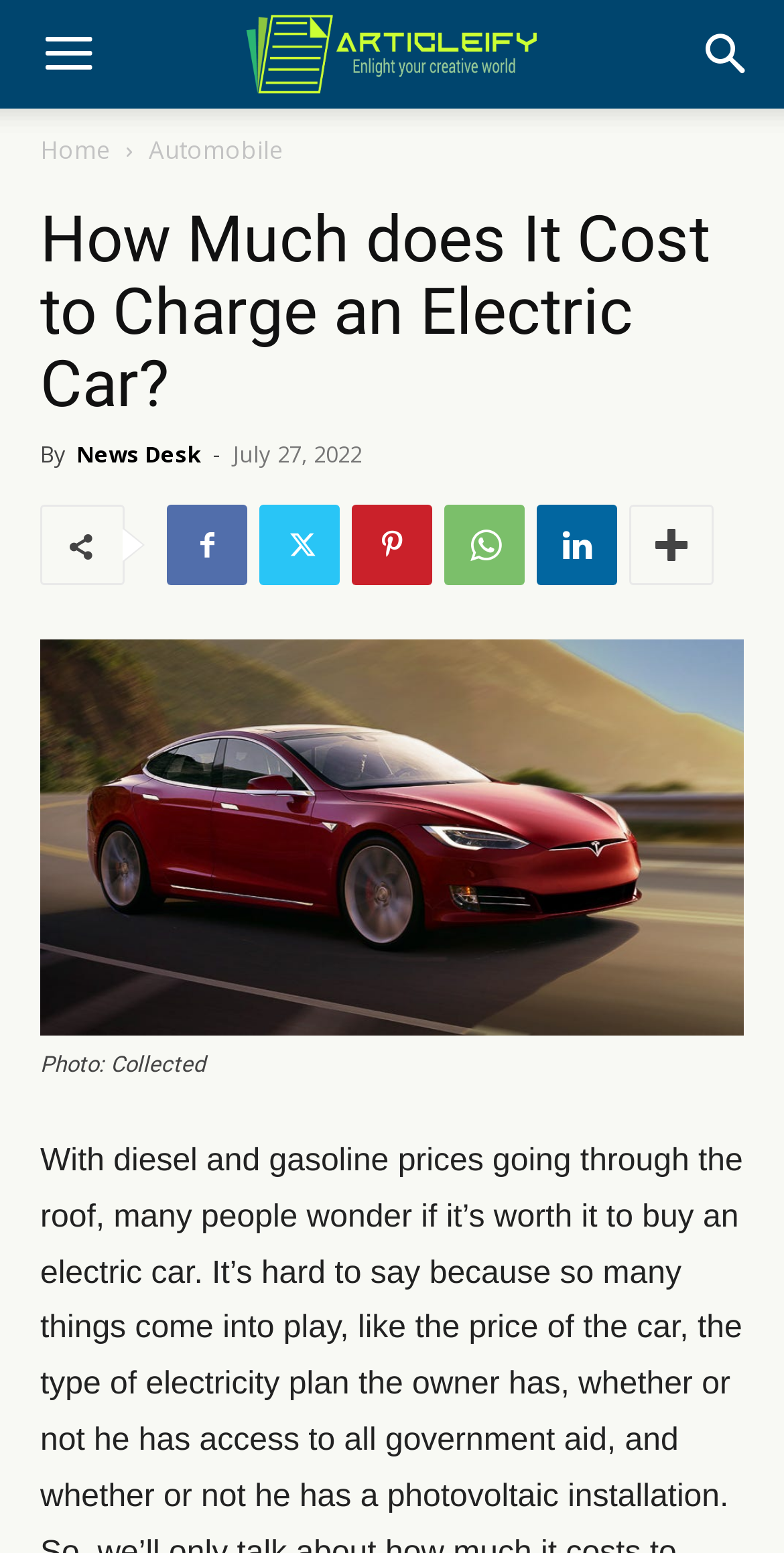Identify the bounding box of the UI component described as: "aria-label="Menu"".

[0.005, 0.0, 0.169, 0.07]